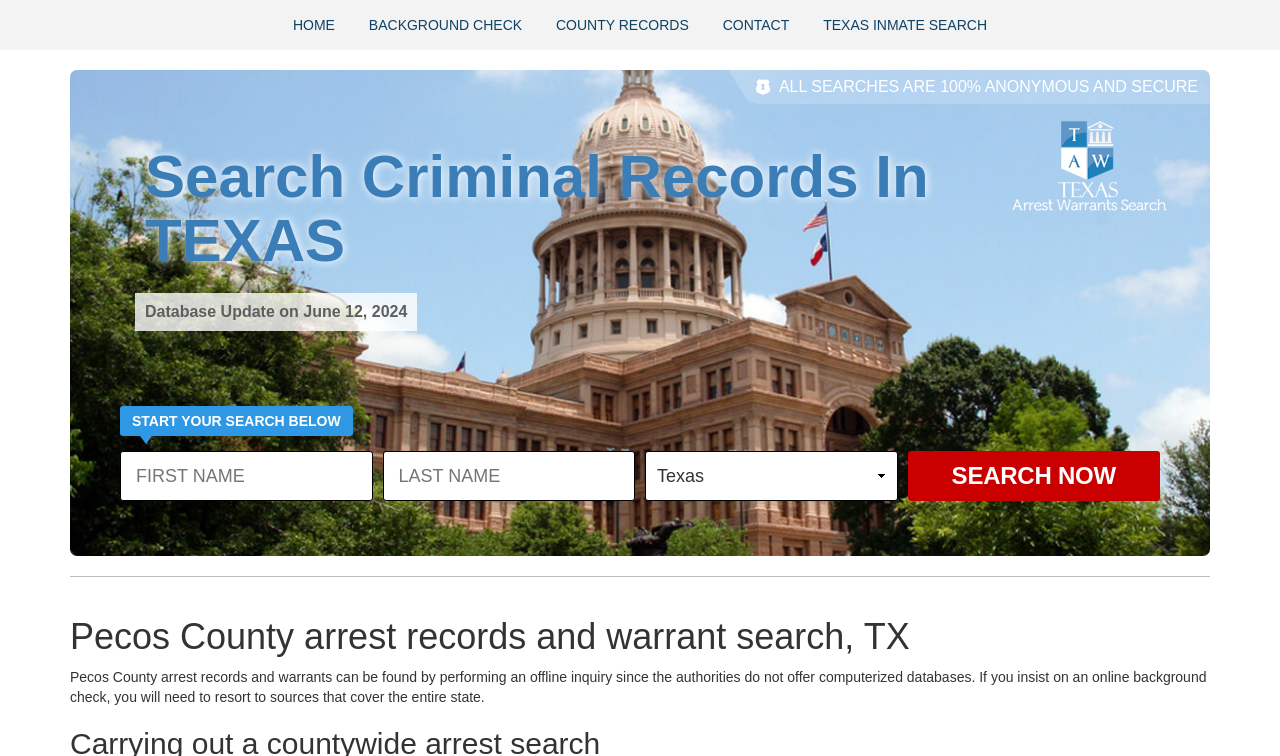Please find the bounding box coordinates of the section that needs to be clicked to achieve this instruction: "Click Search Now".

[0.709, 0.597, 0.906, 0.663]